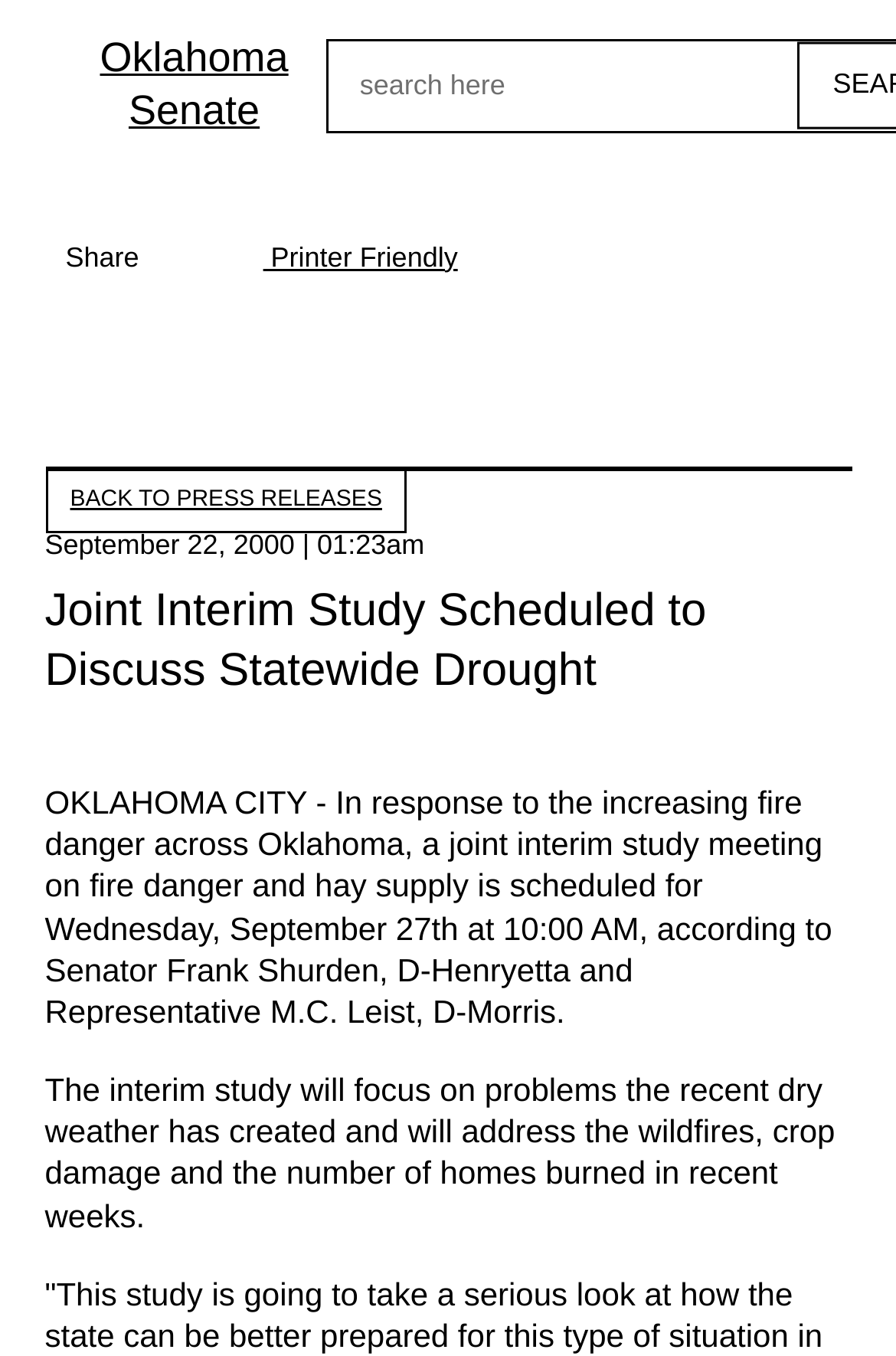Determine the bounding box coordinates for the HTML element mentioned in the following description: "Oklahoma Senate". The coordinates should be a list of four floats ranging from 0 to 1, represented as [left, top, right, bottom].

[0.112, 0.024, 0.322, 0.103]